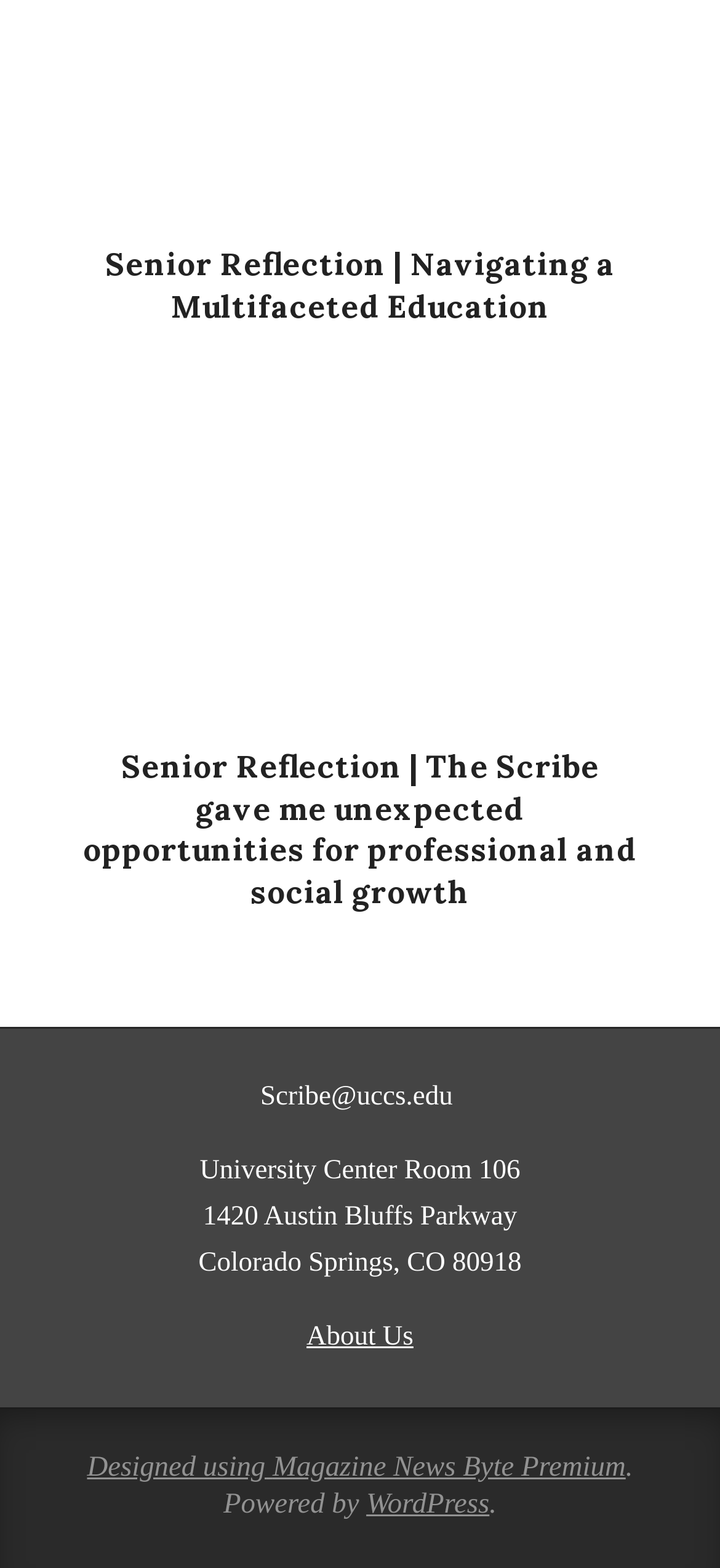What is the city and state of the university?
Use the information from the screenshot to give a comprehensive response to the question.

I found the answer by looking at the StaticText elements with the texts 'Colorado Springs, CO 80918' at coordinates [0.276, 0.796, 0.724, 0.815] and '1420 Austin Bluffs Parkway' at coordinates [0.282, 0.766, 0.718, 0.785]. This suggests that the university is located in Colorado Springs, CO.